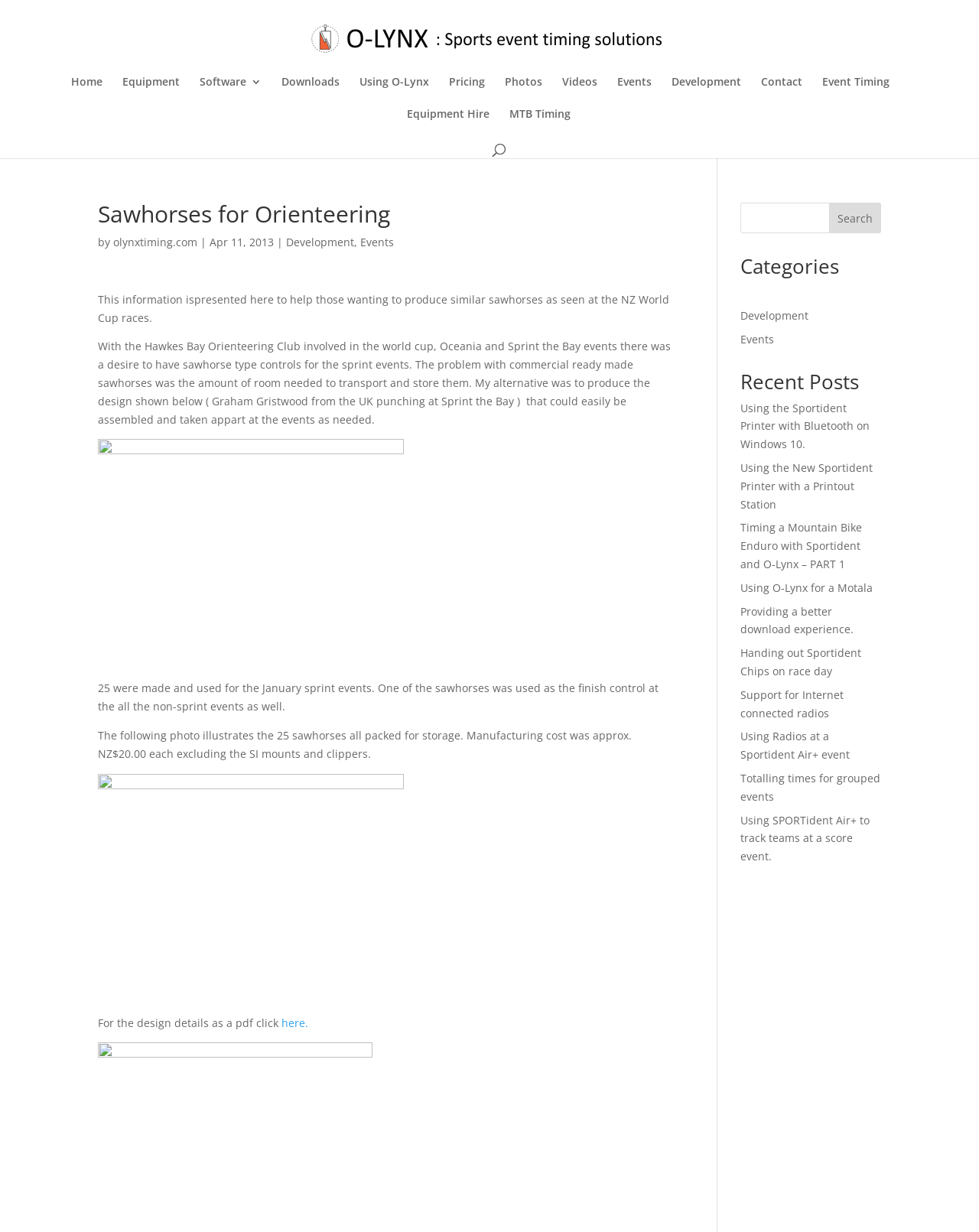Could you indicate the bounding box coordinates of the region to click in order to complete this instruction: "Click on the 'Home' link".

[0.073, 0.062, 0.105, 0.088]